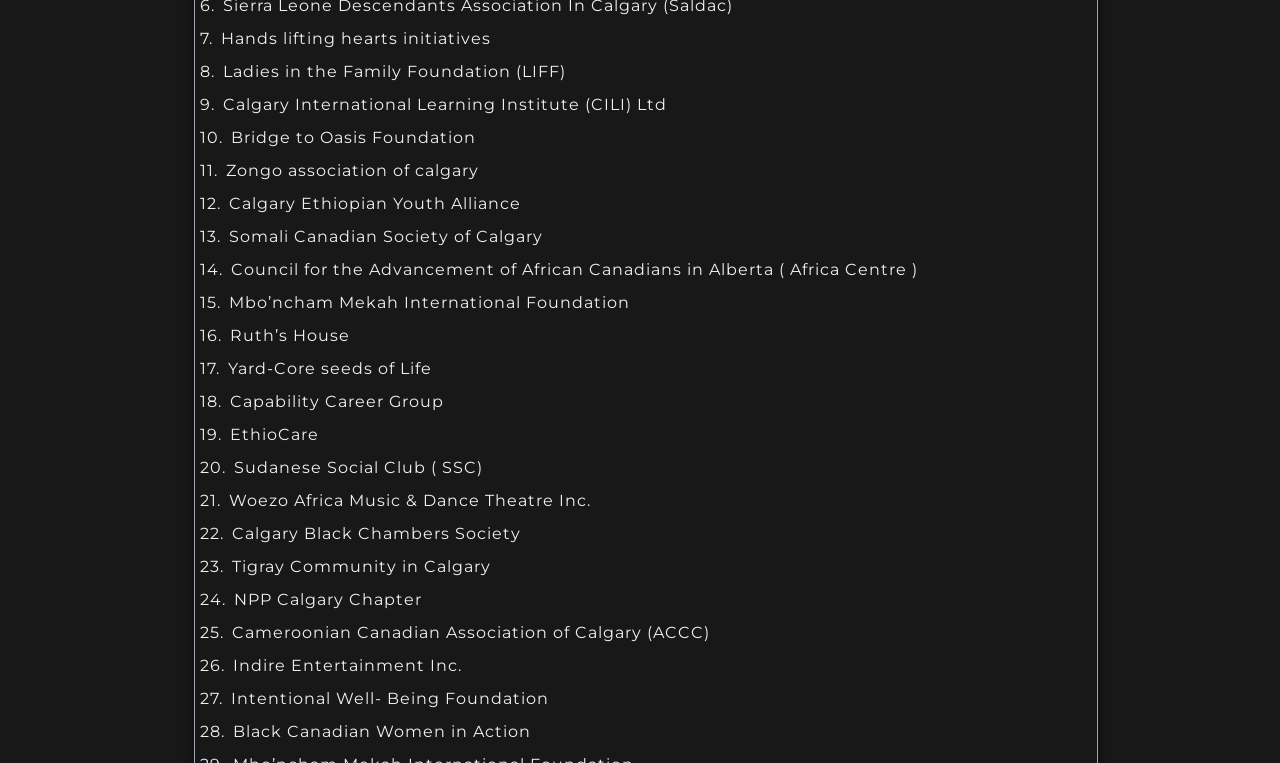Please identify the bounding box coordinates of the clickable area that will allow you to execute the instruction: "Discover Zongo association of calgary".

[0.176, 0.207, 0.374, 0.24]